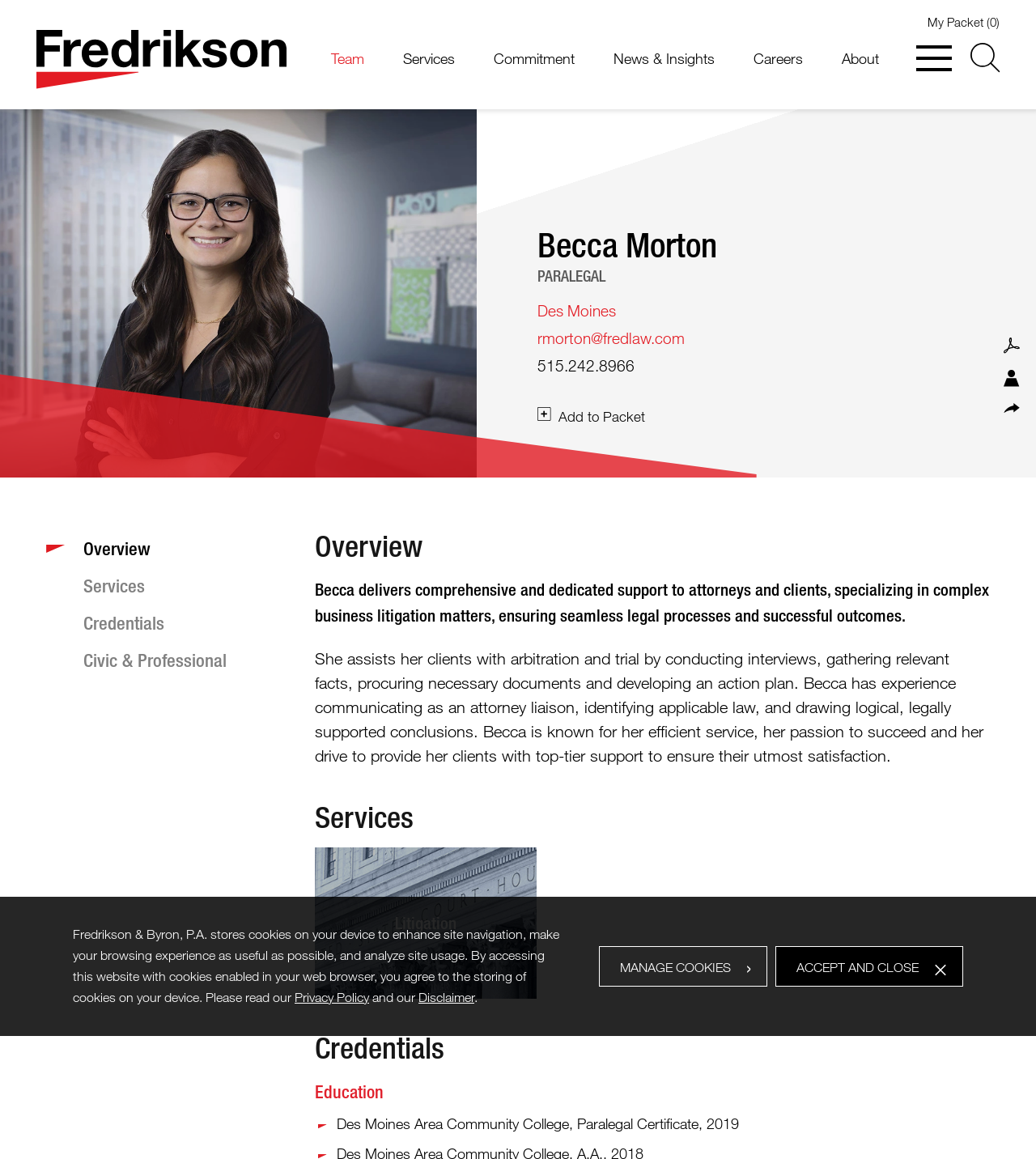What is the phone number of Becca Morton?
From the image, respond using a single word or phrase.

515.242.8966